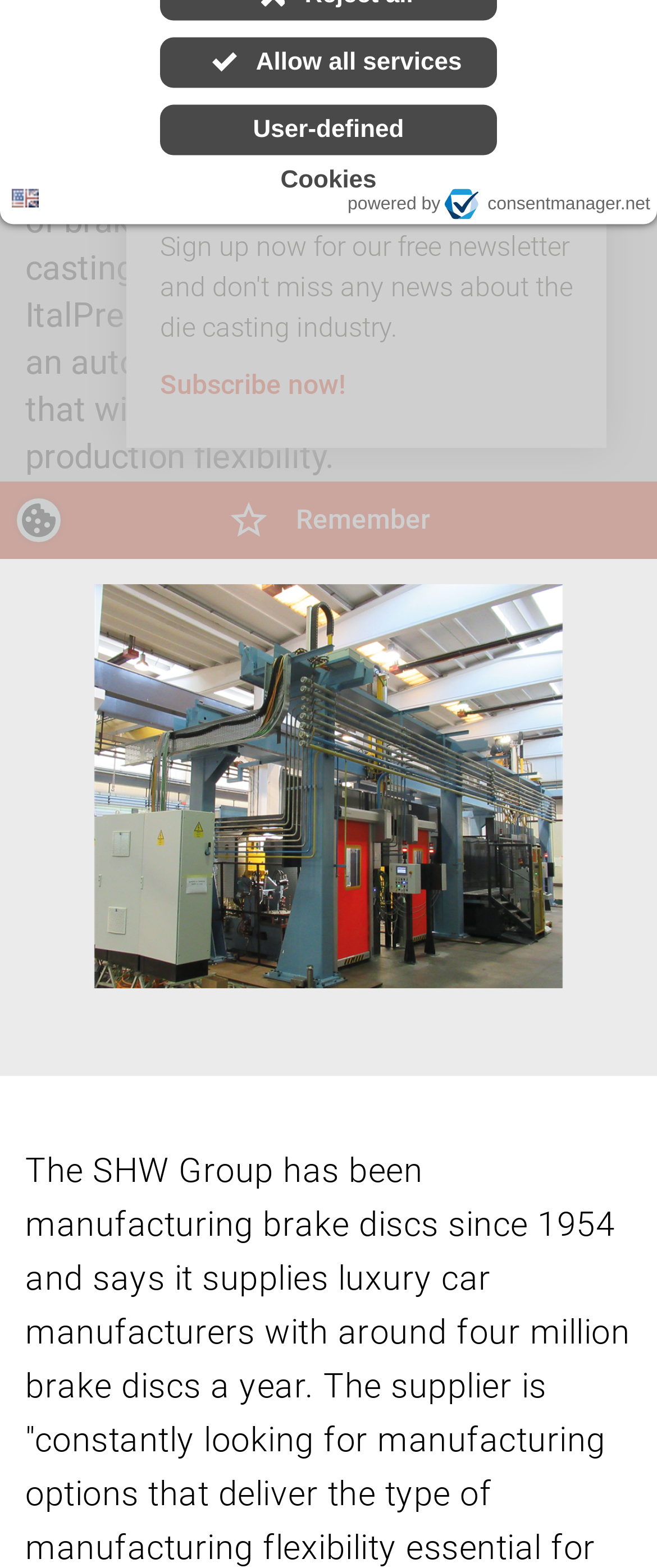Determine the bounding box of the UI component based on this description: "Events & Programme". The bounding box coordinates should be four float values between 0 and 1, i.e., [left, top, right, bottom].

[0.038, 0.223, 0.474, 0.276]